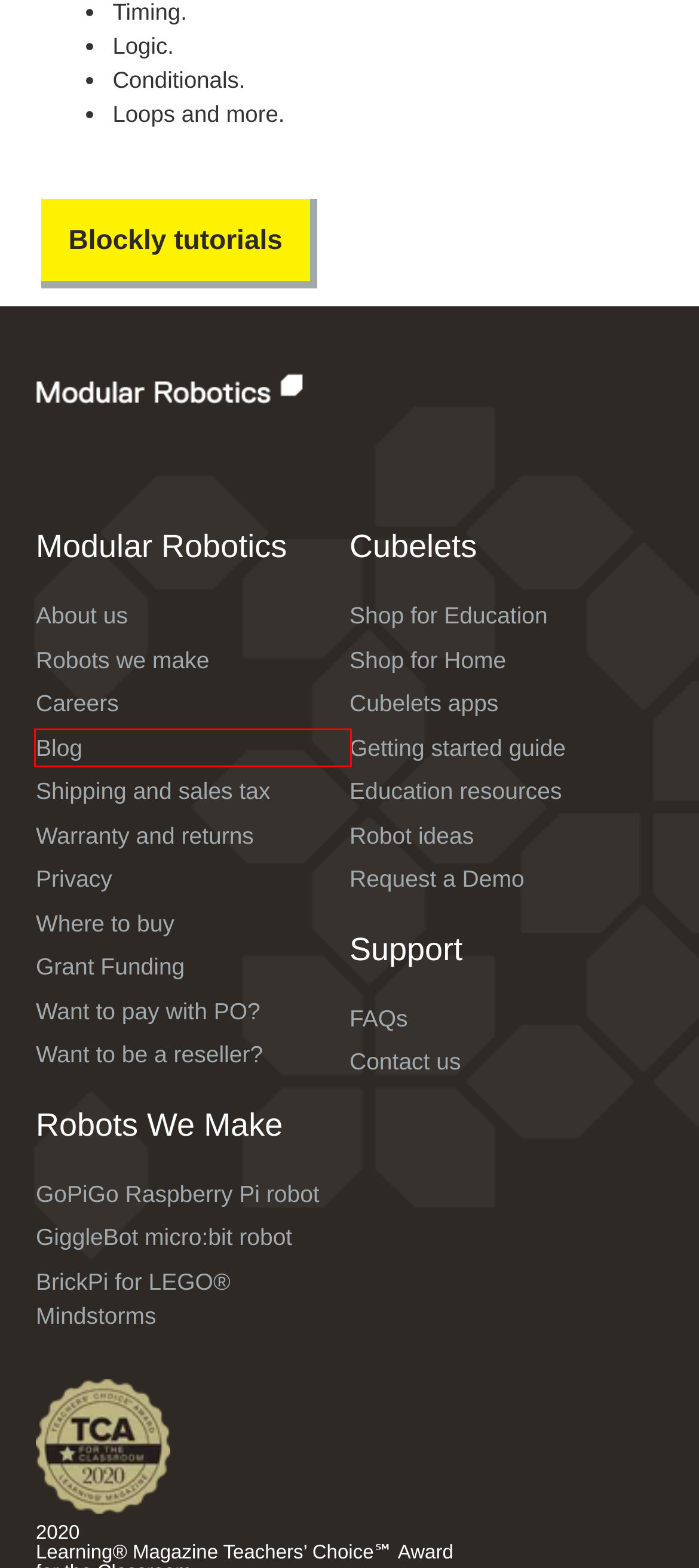You’re provided with a screenshot of a webpage that has a red bounding box around an element. Choose the best matching webpage description for the new page after clicking the element in the red box. The options are:
A. Robots by Modular Robotics - Modular Robotics | Cubelets robot blocks
B. BrickPi - Dexter Industries
C. Blog - Modular Robotics | Cubelets robot blocks
D. Warranty and Returns - Modular Robotics | Cubelets robot blocks
E. Want to pay by purchase order? - Modular Robotics | Cubelets robot blocks
F. Cubelets for Education - Modular Robotics | Cubelets robot blocks
G. Cubelets Robot Ideas - Modular Robotics | Cubelets robot blocks
H. Cubelets Live Demos - Modular Robotics | Cubelets robot blocks

C